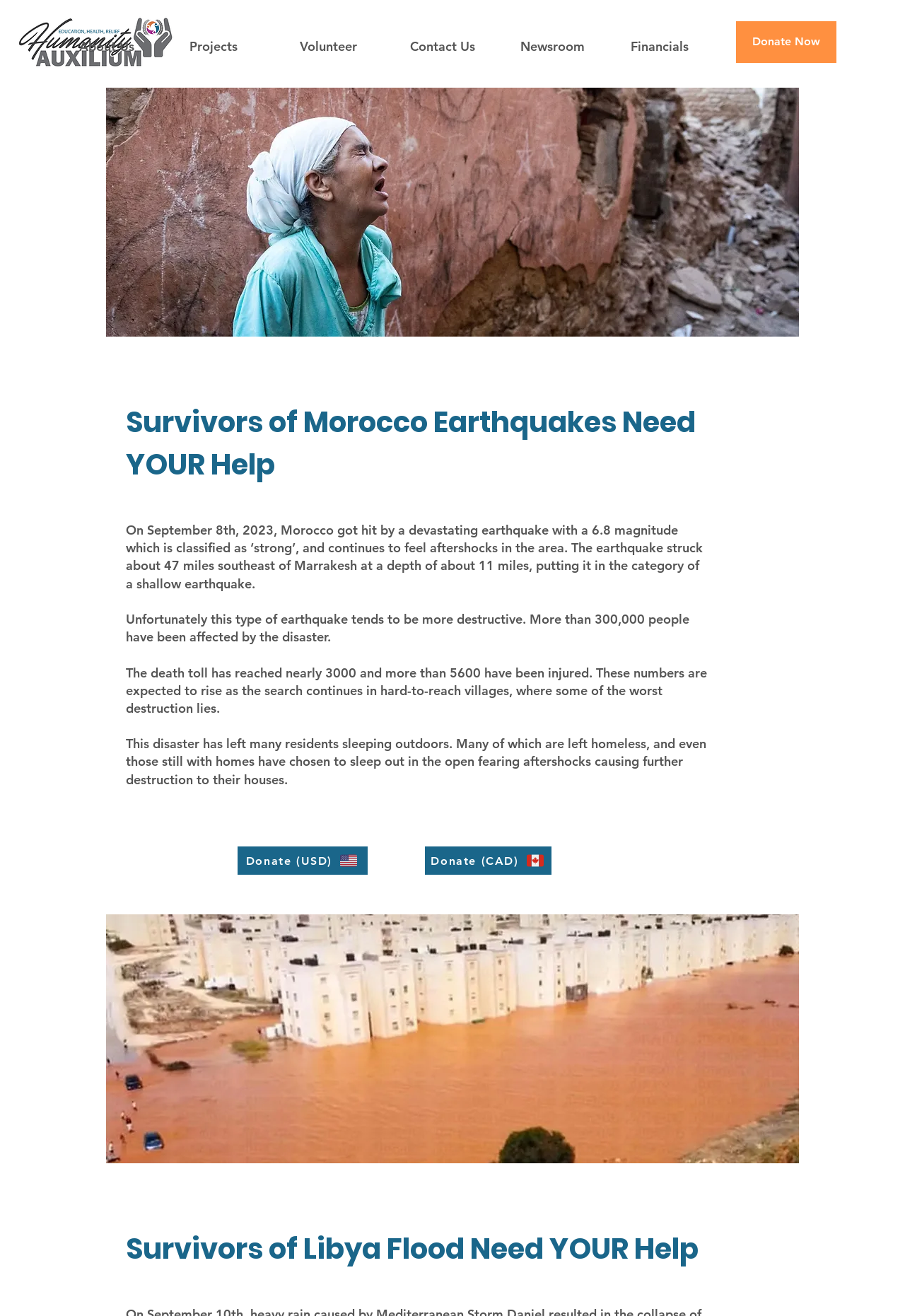What is the magnitude of the Morocco earthquake?
Please respond to the question with a detailed and thorough explanation.

The magnitude of the Morocco earthquake is mentioned in the StaticText element, which states 'Morocco got hit by a devastating earthquake with a 6.8 magnitude which is classified as ‘strong’.' This text is located below the heading 'Survivors of Morocco Earthquakes Need YOUR Help'.